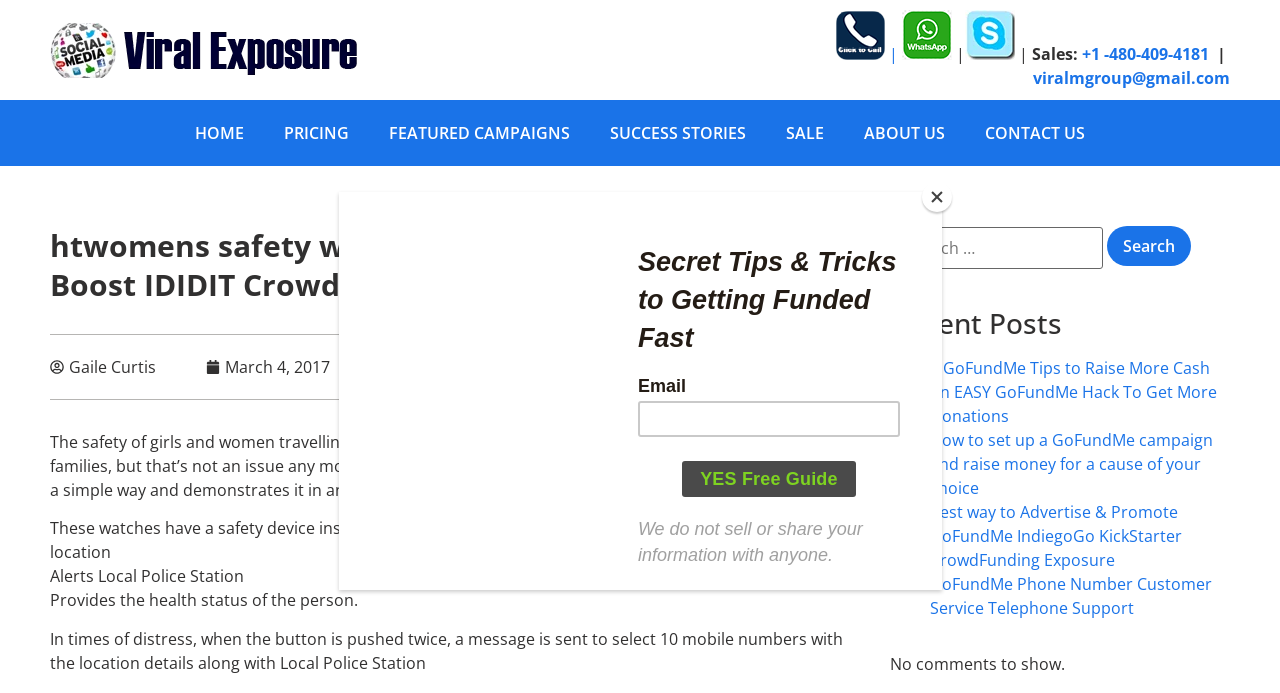Identify the primary heading of the webpage and provide its text.

htwomens safety watch FREE Crowd Funding Promote Boost IDIDIT CrowdFundingExposure.com